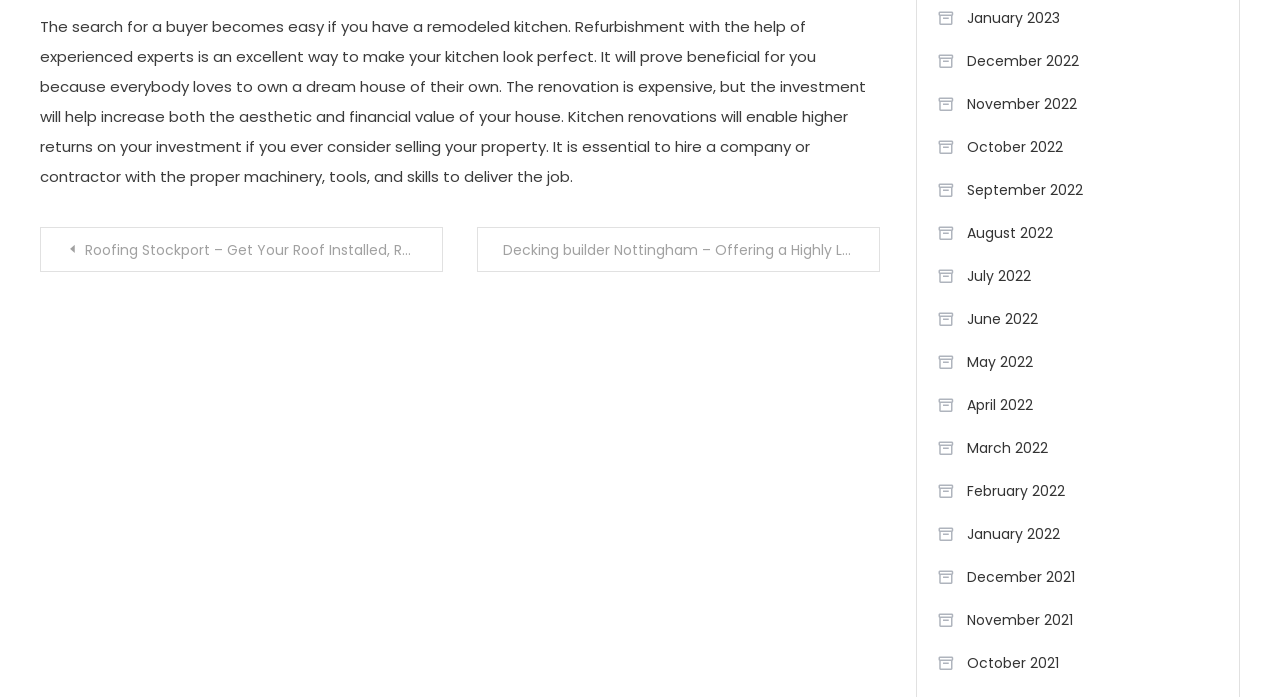Find the bounding box coordinates for the area you need to click to carry out the instruction: "View 'Roofing Stockport – Get Your Roof Installed, Repaired or Maintained From Experts and Experienced Workers' post". The coordinates should be four float numbers between 0 and 1, indicated as [left, top, right, bottom].

[0.031, 0.326, 0.346, 0.391]